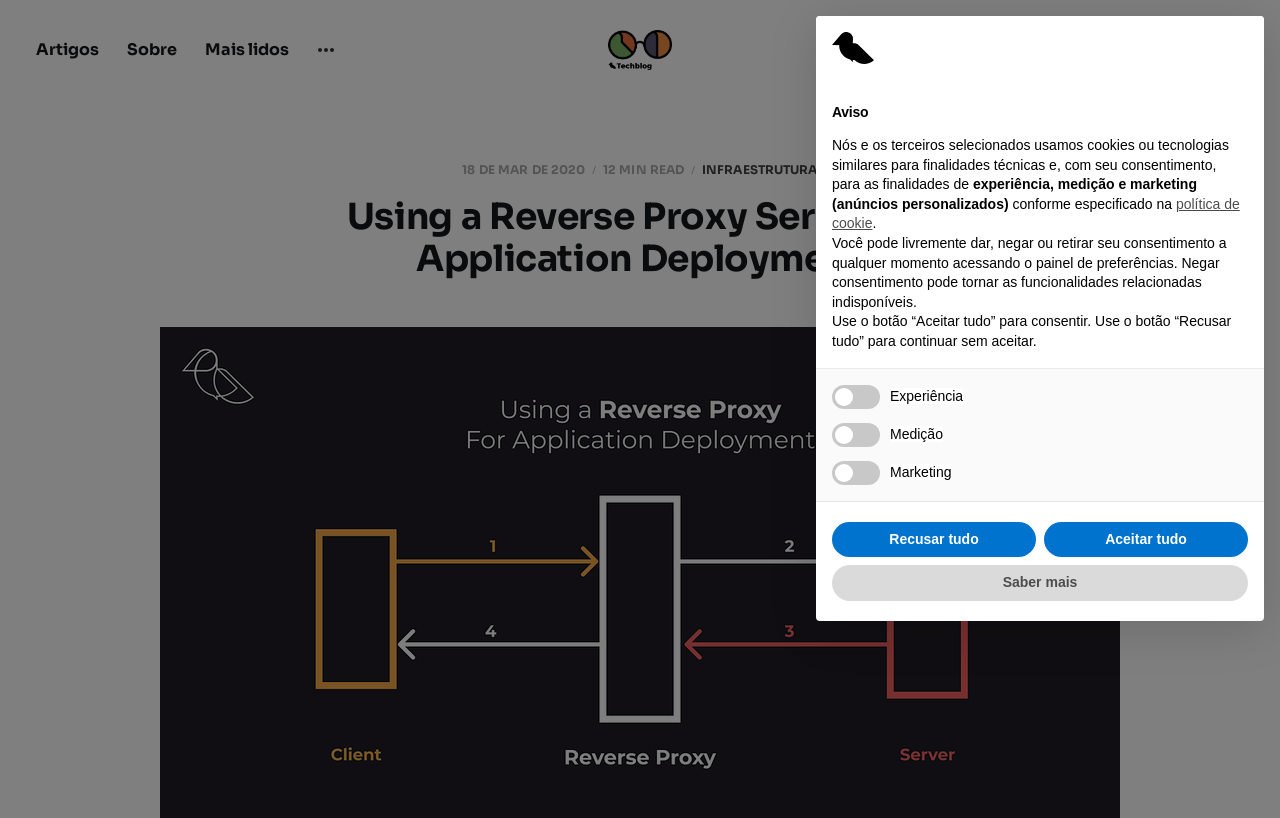Could you locate the bounding box coordinates for the section that should be clicked to accomplish this task: "Click the 'More' button".

[0.243, 0.043, 0.266, 0.079]